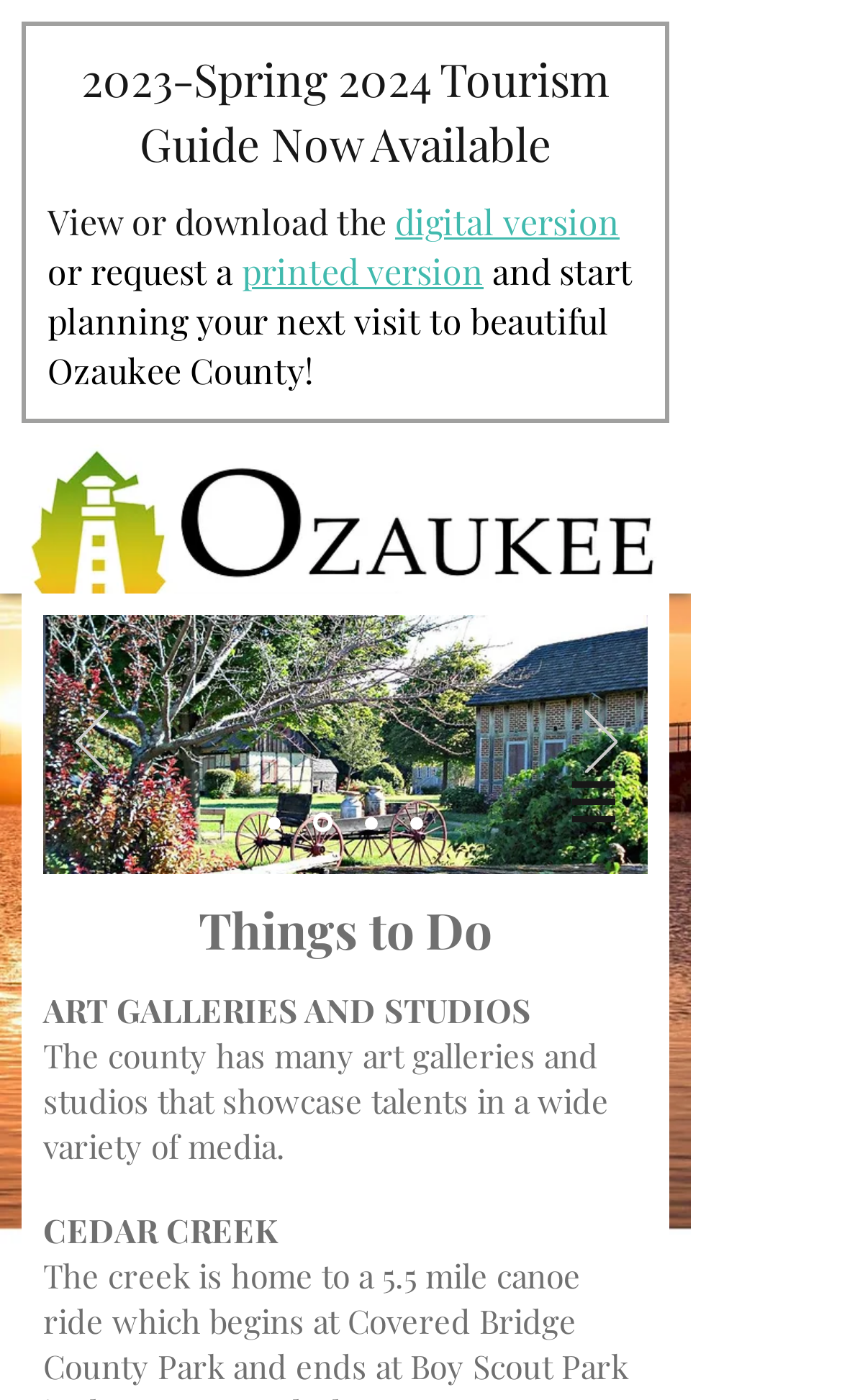Locate the bounding box coordinates of the region to be clicked to comply with the following instruction: "Navigate to the site". The coordinates must be four float numbers between 0 and 1, in the form [left, top, right, bottom].

[0.641, 0.533, 0.769, 0.61]